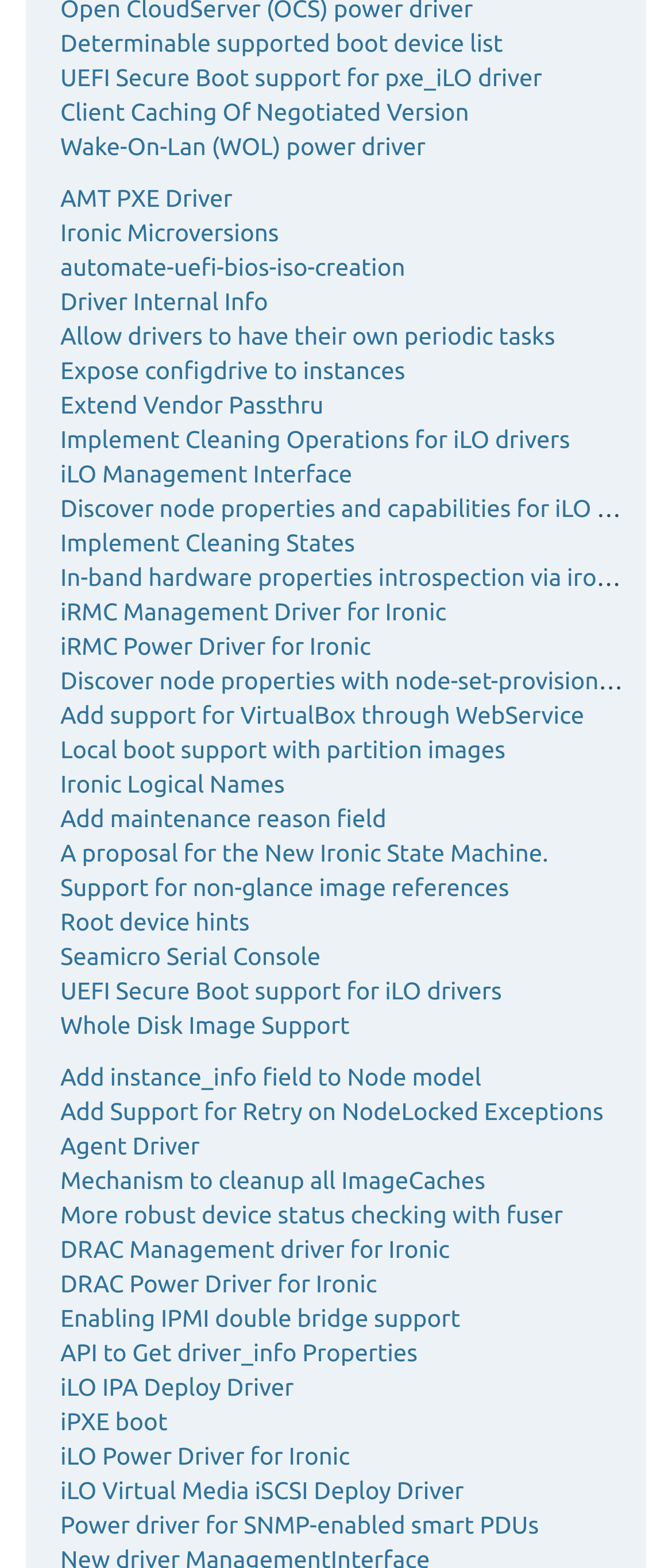Provide a one-word or short-phrase answer to the question:
What is the topic of the webpage?

Ironic drivers